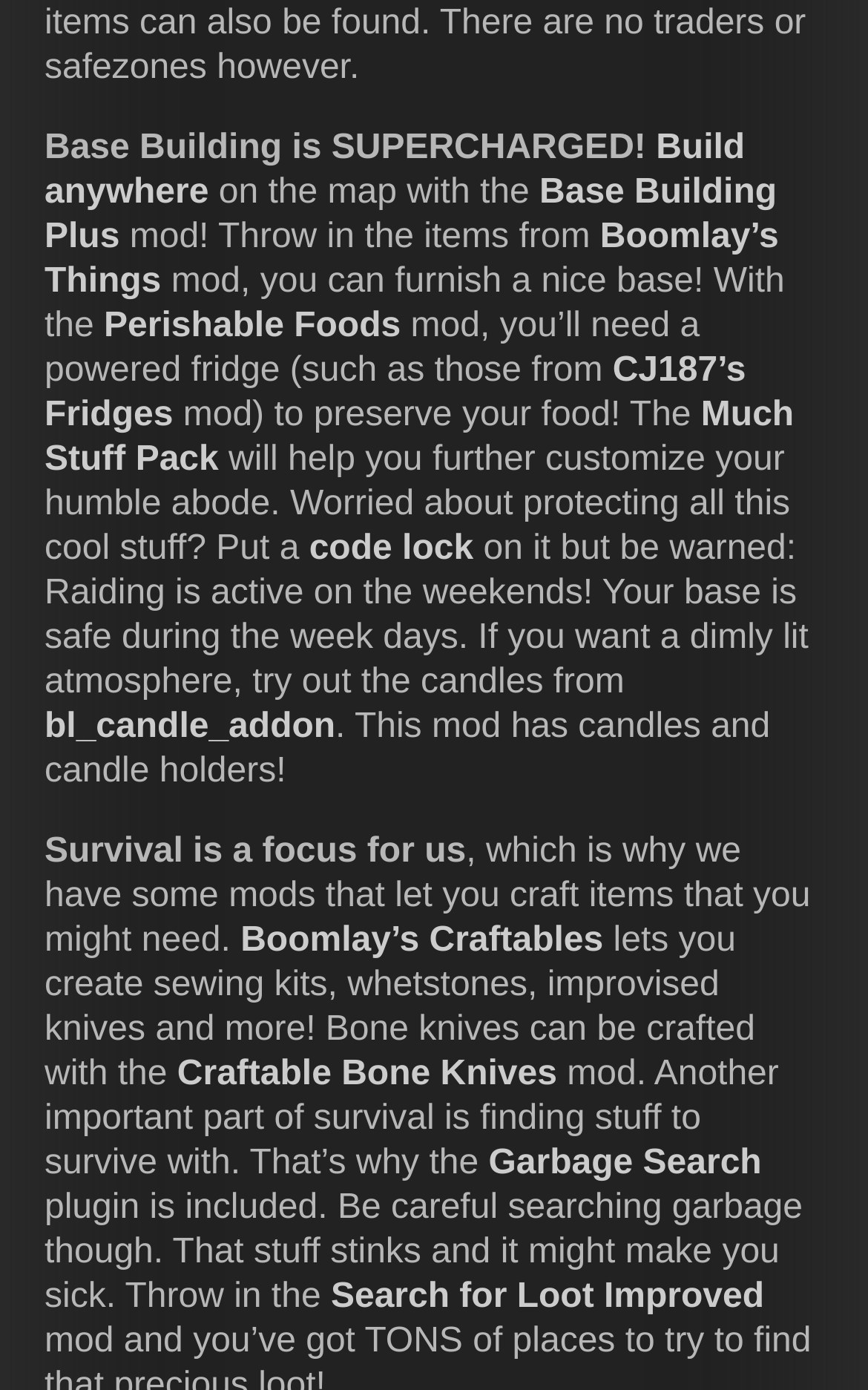Specify the bounding box coordinates of the element's area that should be clicked to execute the given instruction: "Contact via phone". The coordinates should be four float numbers between 0 and 1, i.e., [left, top, right, bottom].

None